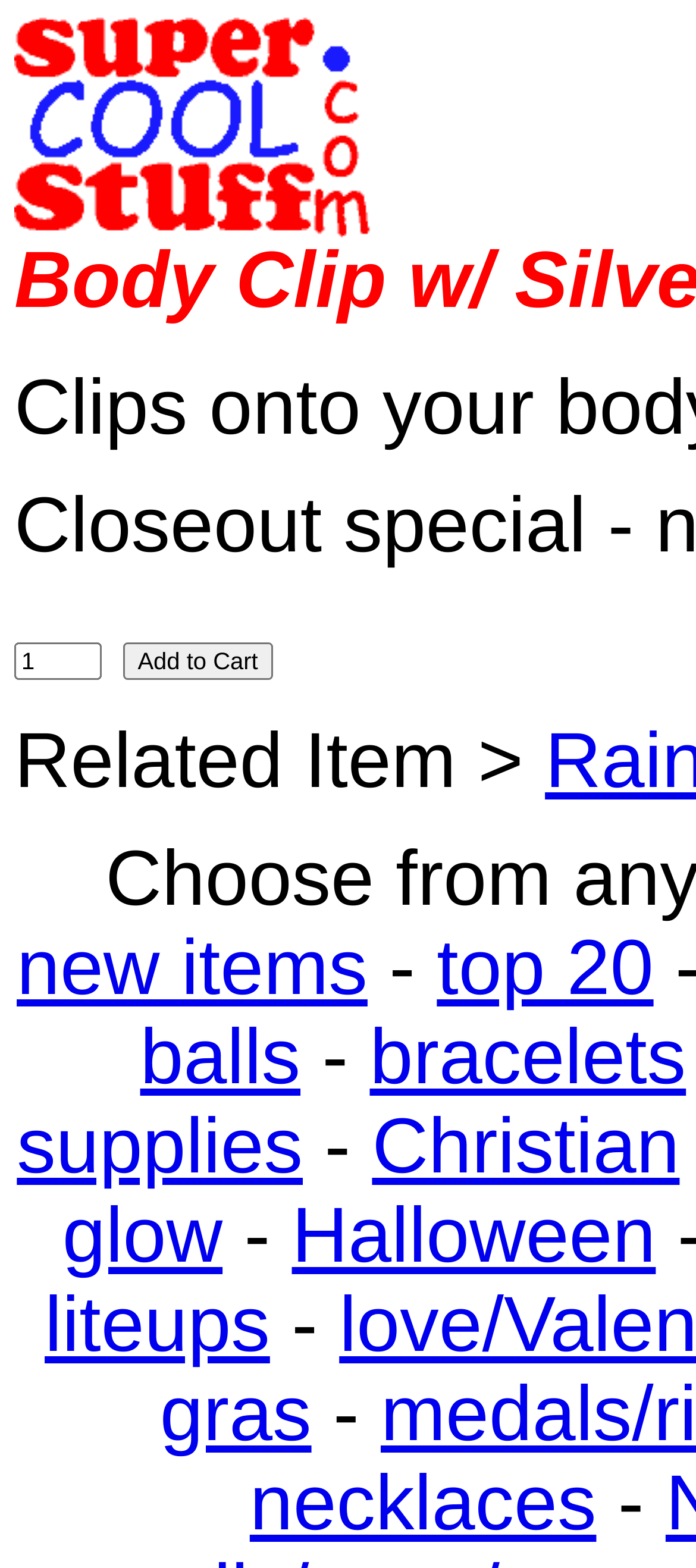Using the description: "top 20", identify the bounding box of the corresponding UI element in the screenshot.

[0.628, 0.59, 0.939, 0.646]